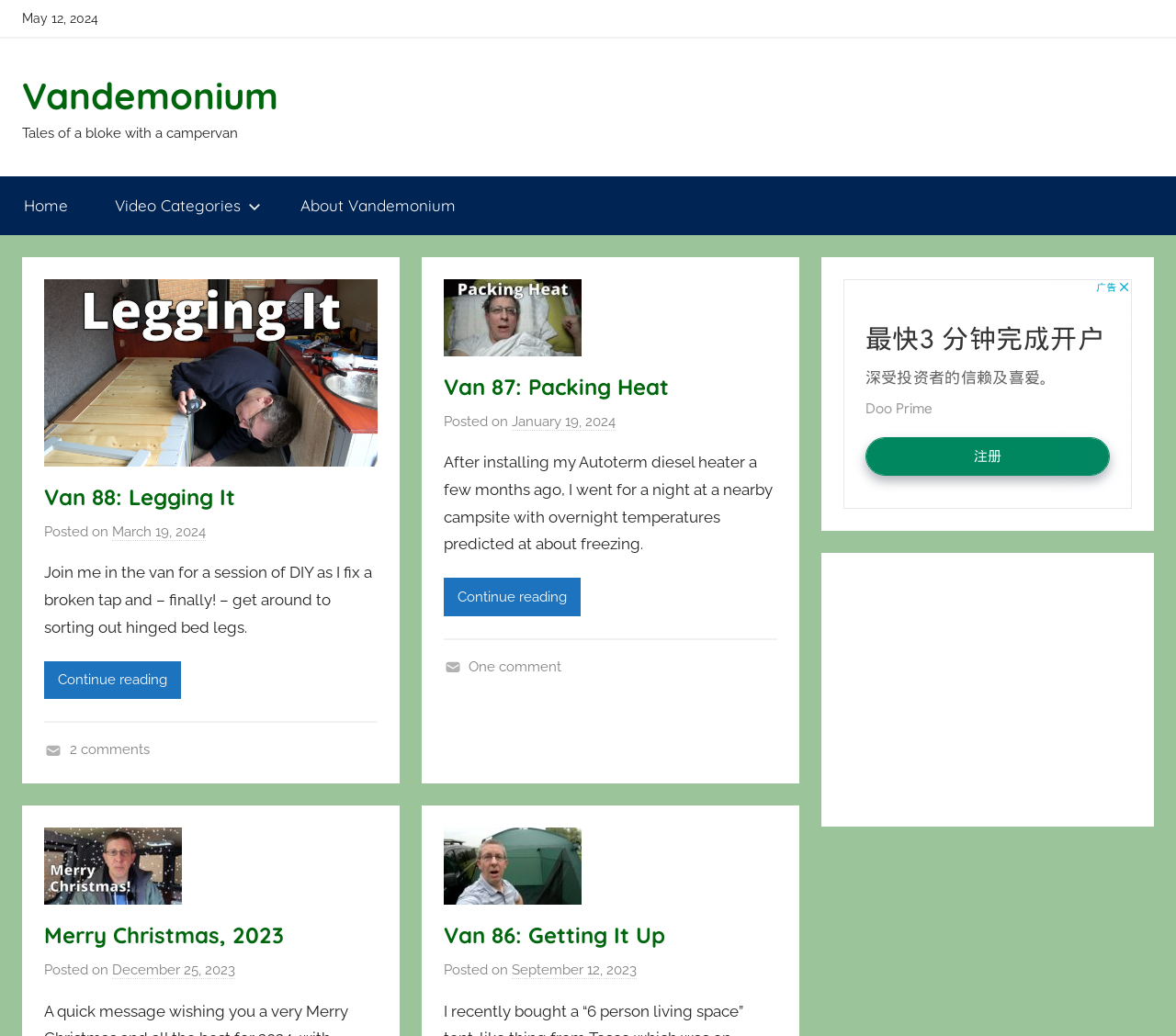Please give a succinct answer using a single word or phrase:
What is the date of the third article?

December 25, 2023